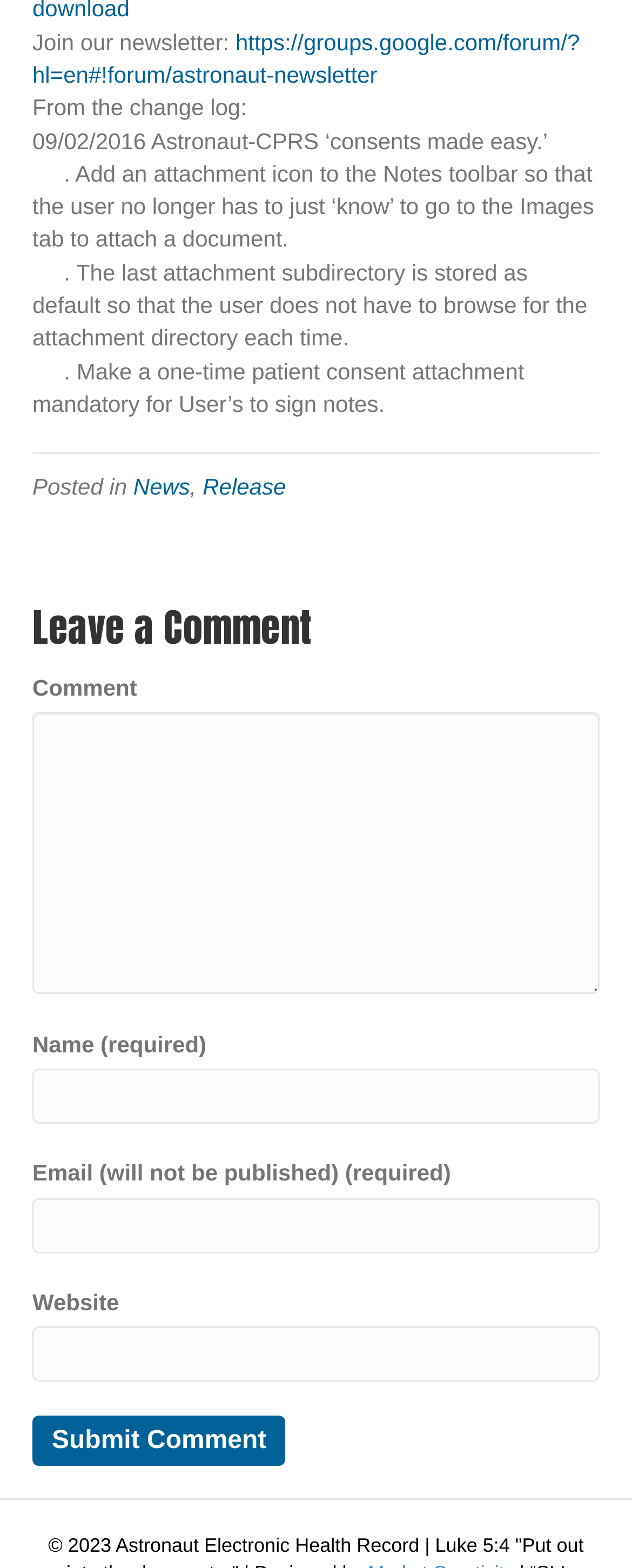Locate the bounding box coordinates for the element described below: "Release". The coordinates must be four float values between 0 and 1, formatted as [left, top, right, bottom].

[0.321, 0.302, 0.452, 0.319]